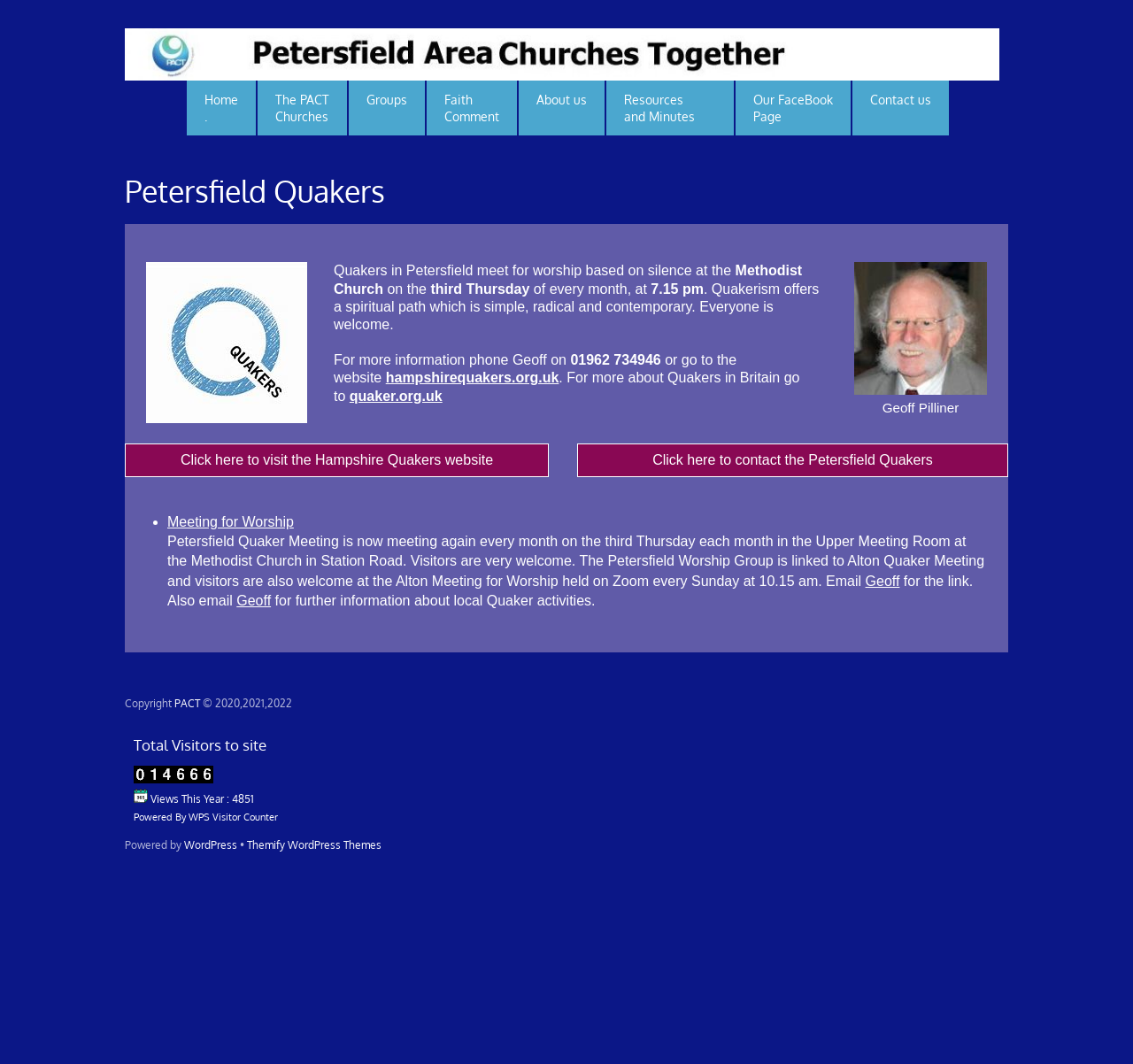Provide a short, one-word or phrase answer to the question below:
What is the name of the church where Quakers meet?

Methodist Church